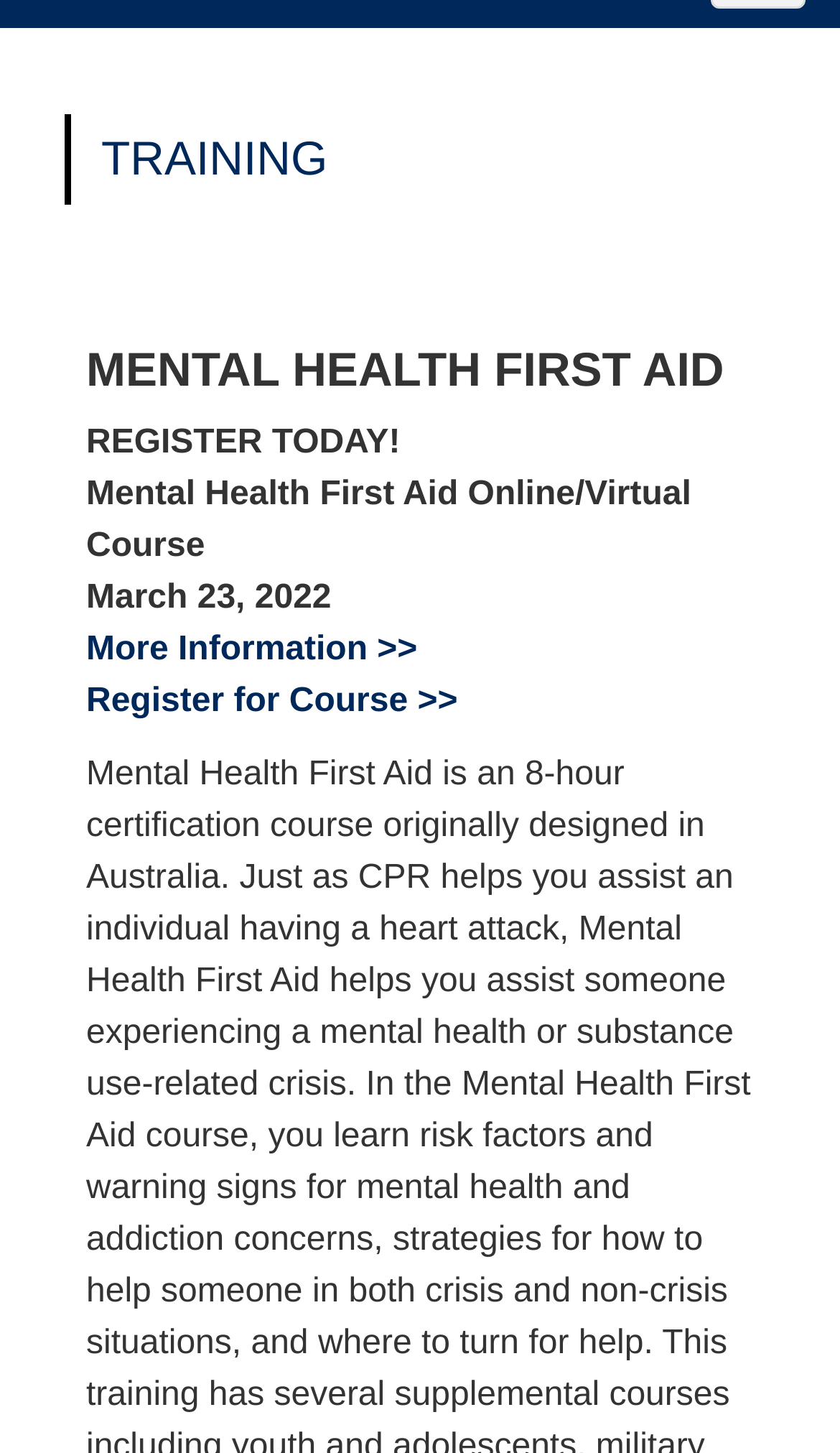From the webpage screenshot, predict the bounding box coordinates (top-left x, top-left y, bottom-right x, bottom-right y) for the UI element described here: Register for Course >>

[0.103, 0.47, 0.556, 0.495]